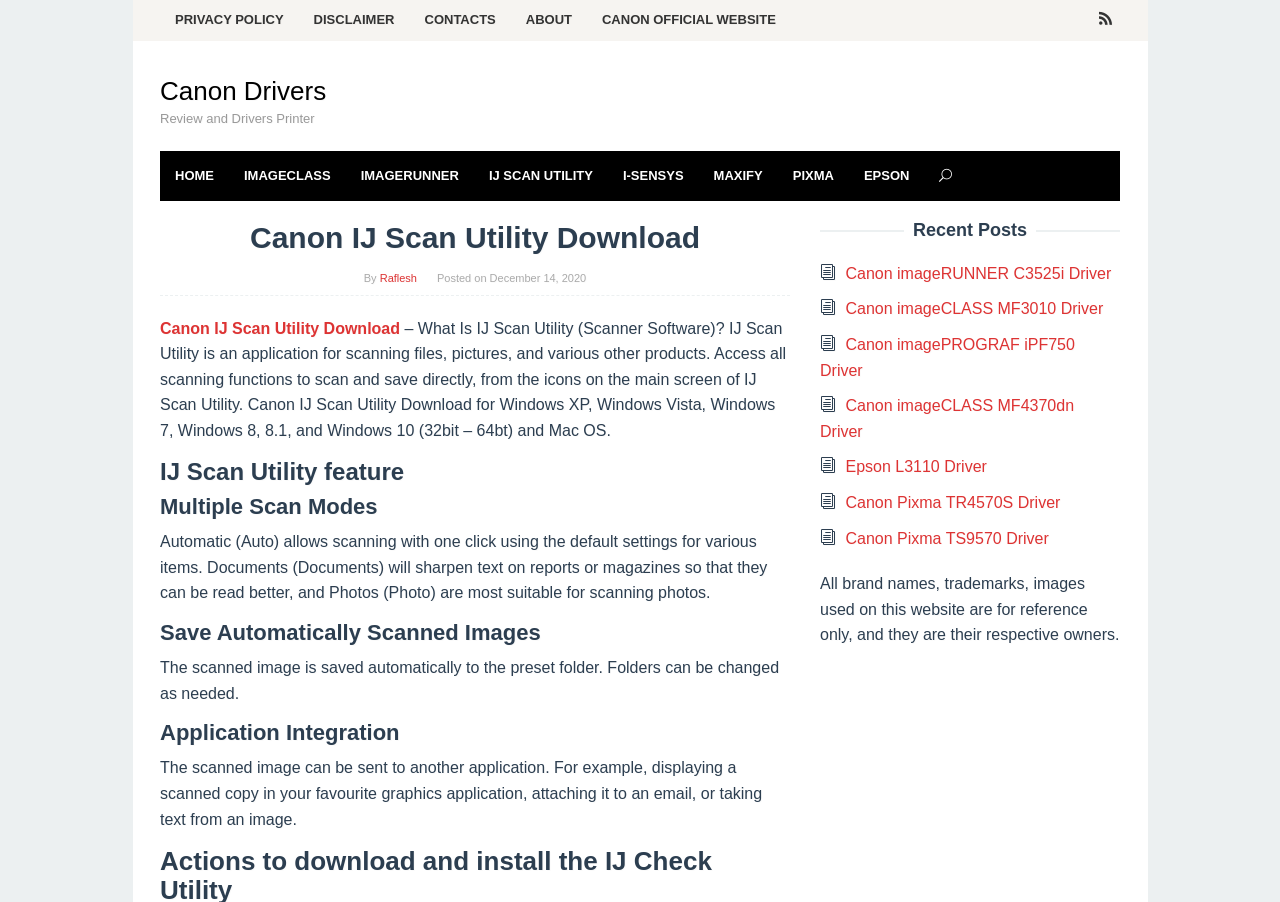How many scan modes are mentioned?
Examine the image and give a concise answer in one word or a short phrase.

Three